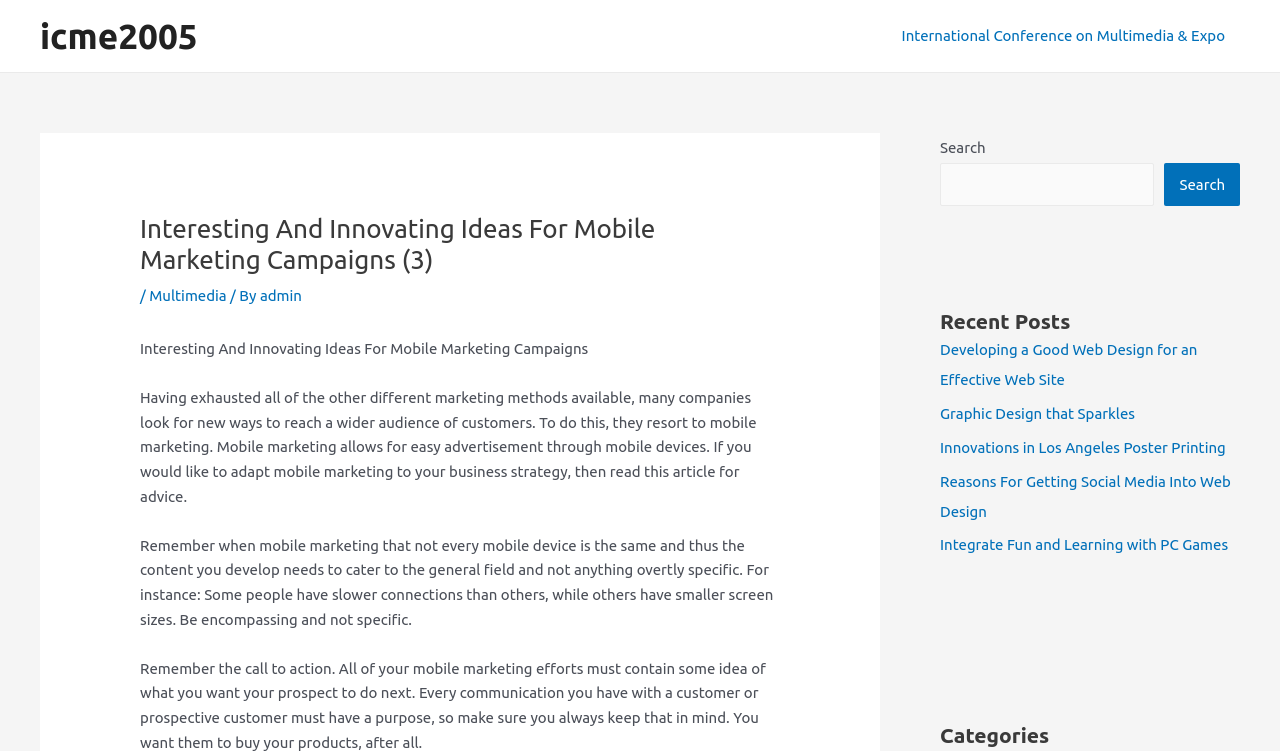What should be considered when developing content for mobile marketing?
Look at the image and respond with a one-word or short phrase answer.

General field